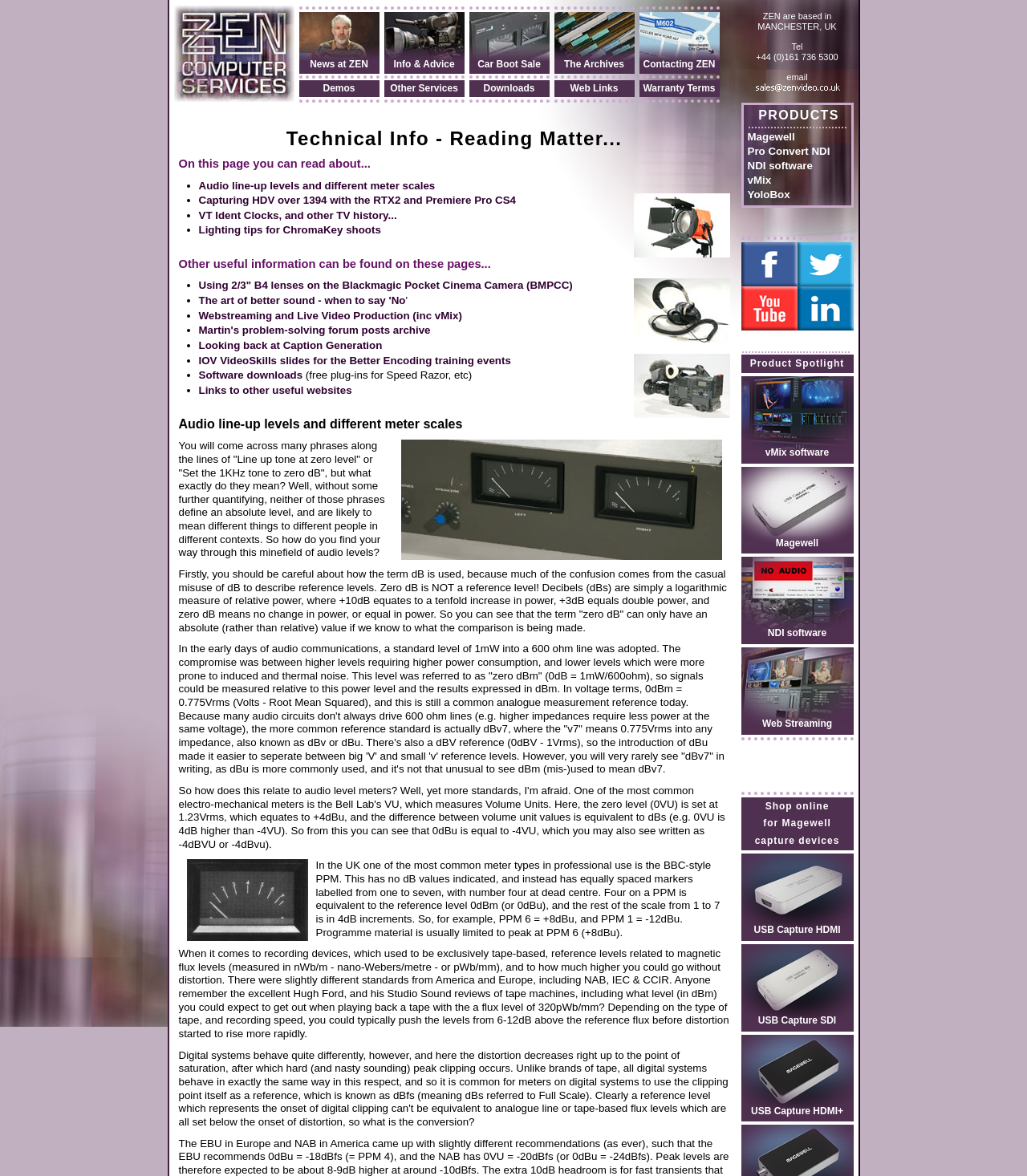What is the purpose of the webpage?
Using the visual information from the image, give a one-word or short-phrase answer.

Technical Support Articles